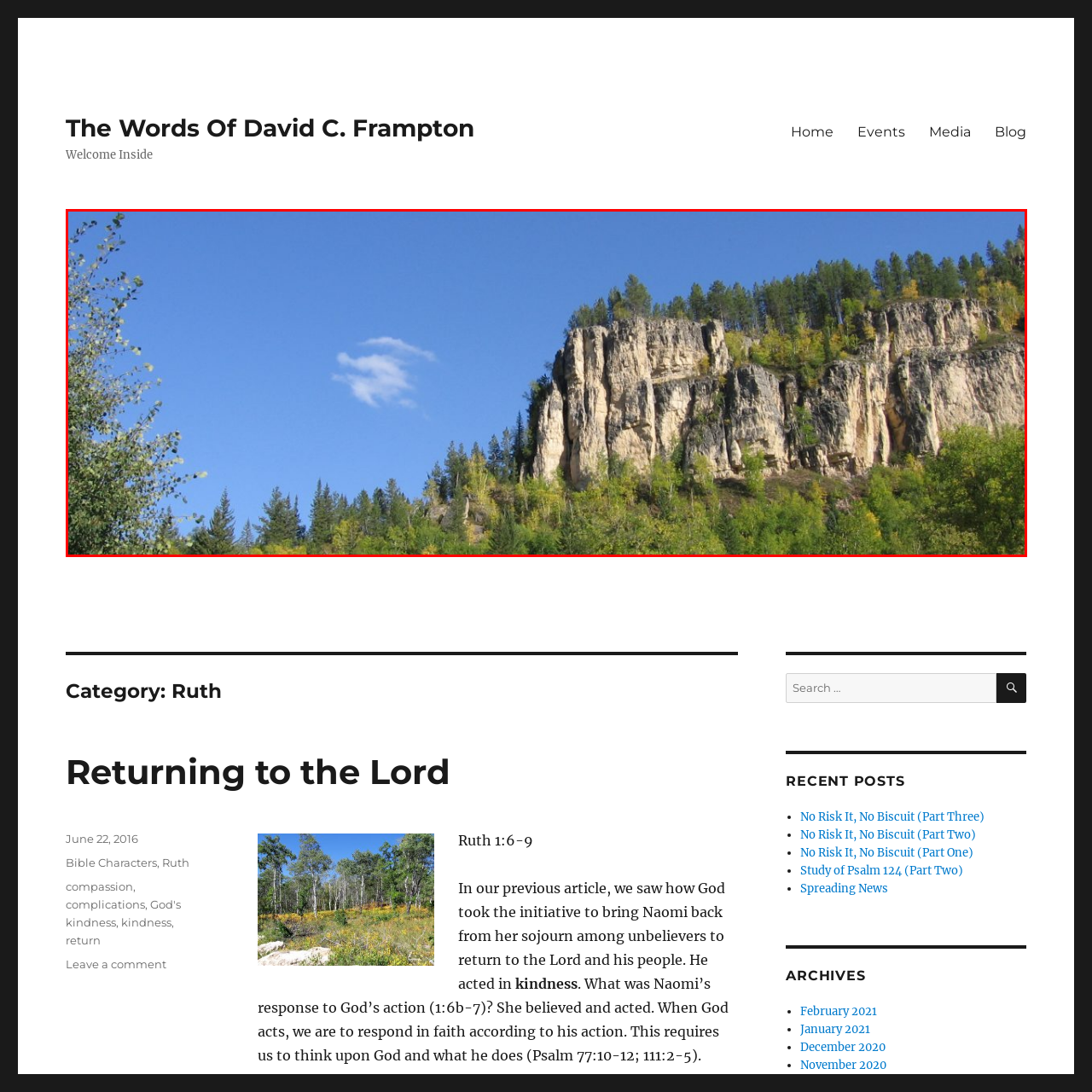Offer a meticulous description of everything depicted in the red-enclosed portion of the image.

The image presents a stunning view of a rocky cliff adorned with a lush cover of trees. Set against a vibrant blue sky, the cliff's rugged features showcase weathered stone, hinting at the natural erosion of the landscape over time. The greenery at the base is rich with various trees, indicating a thriving ecosystem, while the upper part of the cliff is crowned with dense foliage. A solitary cloud drifts gracefully in the clear sky, adding to the serene atmosphere of this captivating outdoor scene. This picturesque landscape evokes a sense of tranquility and connection to nature, inviting viewers to appreciate the beauty of the great outdoors.